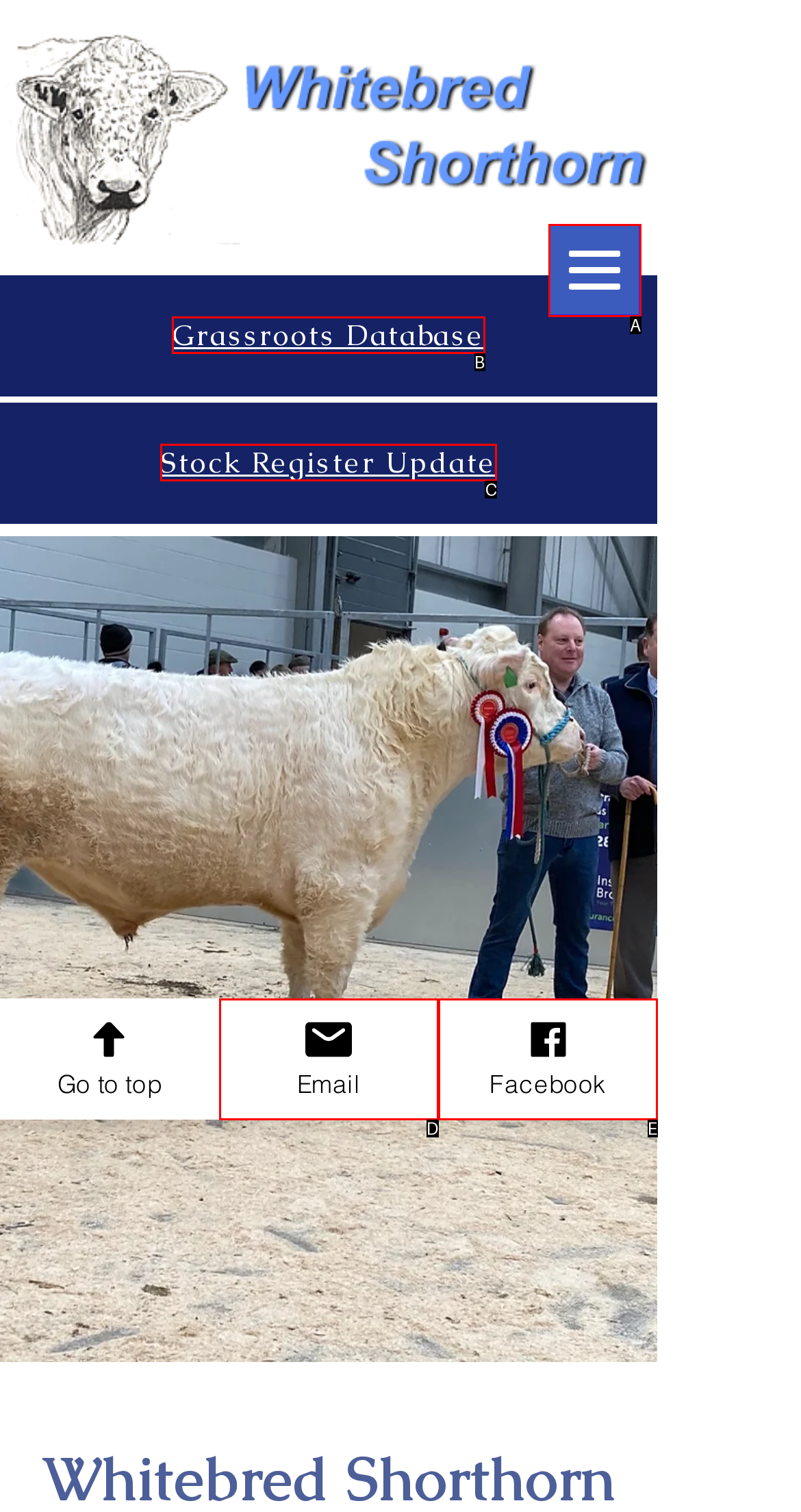Based on the given description: Policies & Procedures, determine which HTML element is the best match. Respond with the letter of the chosen option.

None